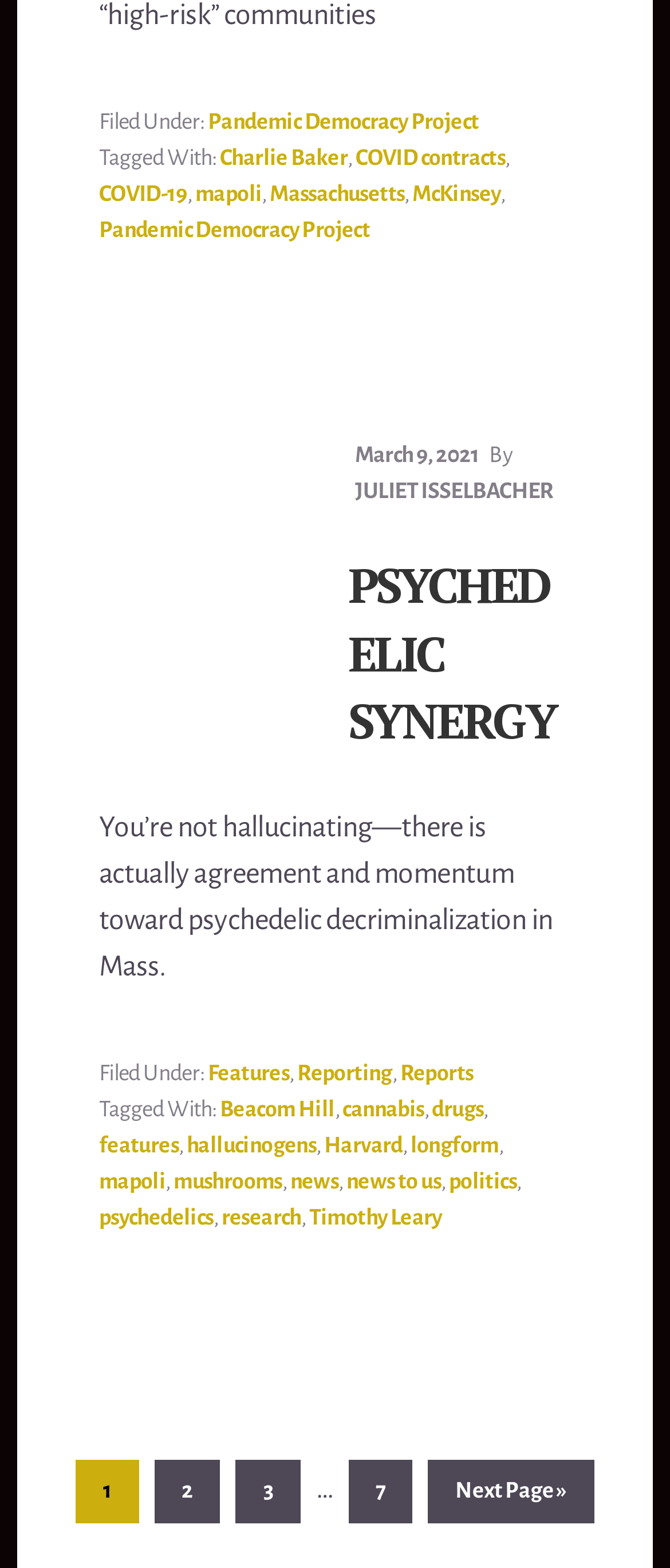Please find the bounding box coordinates of the section that needs to be clicked to achieve this instruction: "Click on the link to Pandemic Democracy Project".

[0.31, 0.071, 0.715, 0.086]